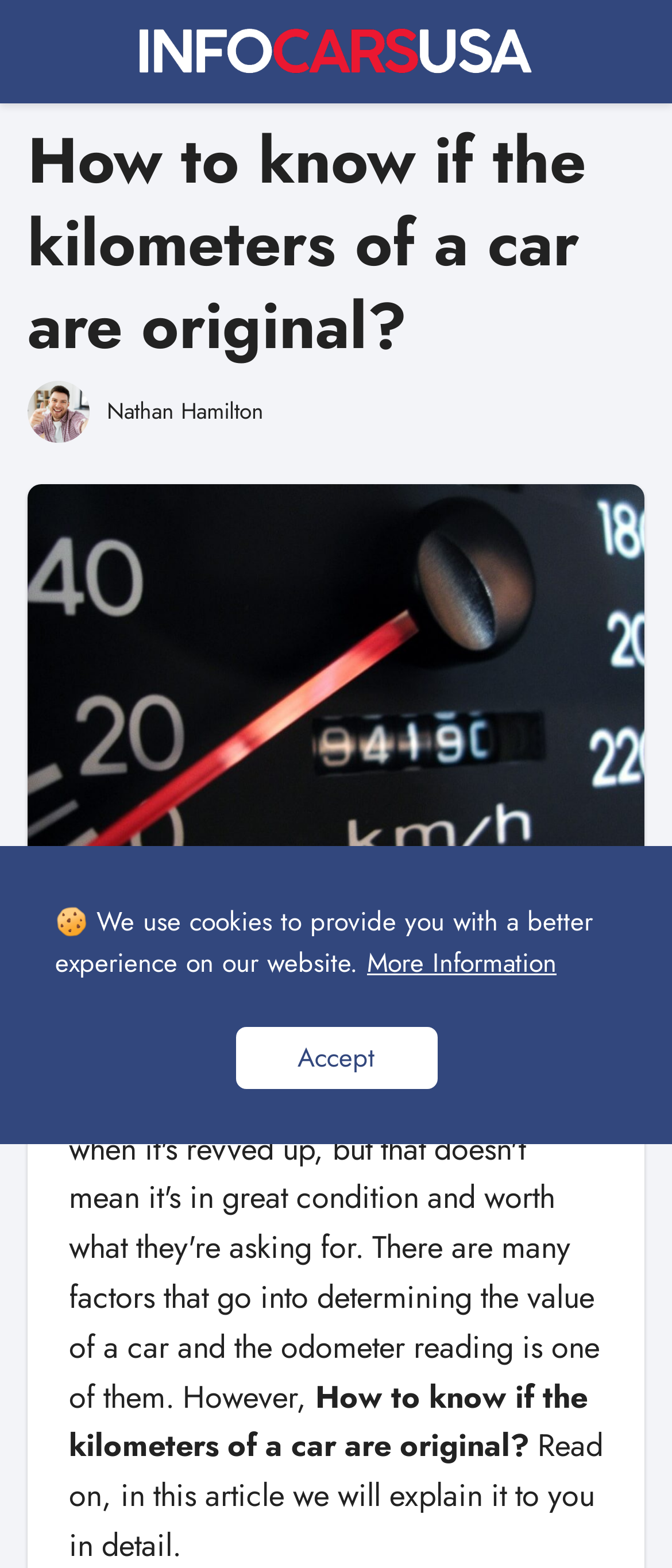Please determine the bounding box of the UI element that matches this description: Accept. The coordinates should be given as (top-left x, top-left y, bottom-right x, bottom-right y), with all values between 0 and 1.

[0.35, 0.655, 0.65, 0.695]